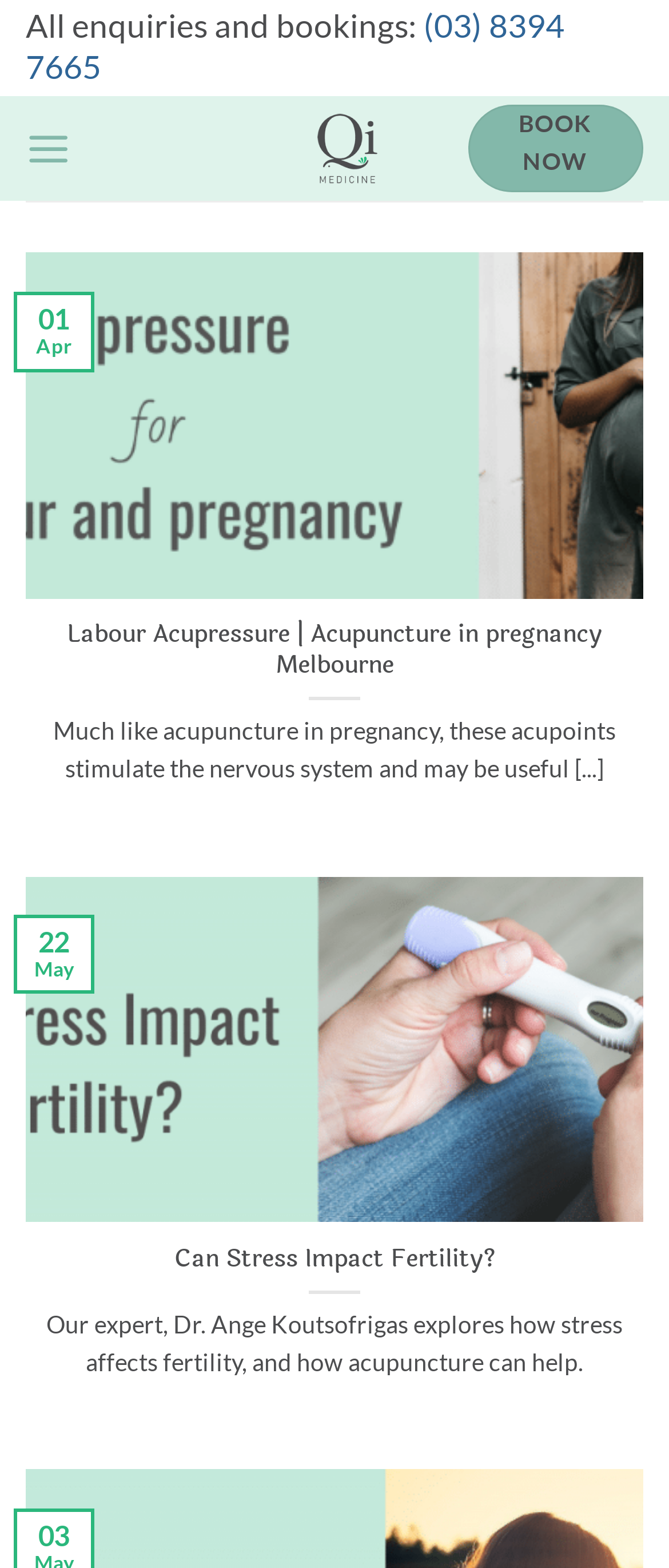Describe all significant elements and features of the webpage.

The webpage appears to be a blog or archive page related to pregnancy acupuncture, with a focus on fertility and pregnancy. At the top, there is a link to "Skip to content" and a static text element displaying the contact information "All enquiries and bookings:" along with a phone number. 

Below this, there is a prominent link to the website's main page, "Qi Medicine Acupuncture Melbourne Fertility and Pregnancy", accompanied by an image with the same name. To the right of this, there is a "Menu" link and a "BOOK NOW" button.

The main content of the page is divided into sections, each with a heading and related text. The first section is about "Labour Acupressure | Acupuncture in pregnancy Melbourne", with a link to the same topic and a descriptive text about the benefits of acupressure during pregnancy. Below this, there is an image related to the topic.

The next section appears to be a blog post or article, with a heading "Can Stress Impact Fertility?" and a link to the same topic. The text describes how stress affects fertility and how acupuncture can help. This section also includes an image related to the topic.

Throughout the page, there are several layout tables, each containing a date in the format "DD MMM", which suggests that these may be blog post or article archives.